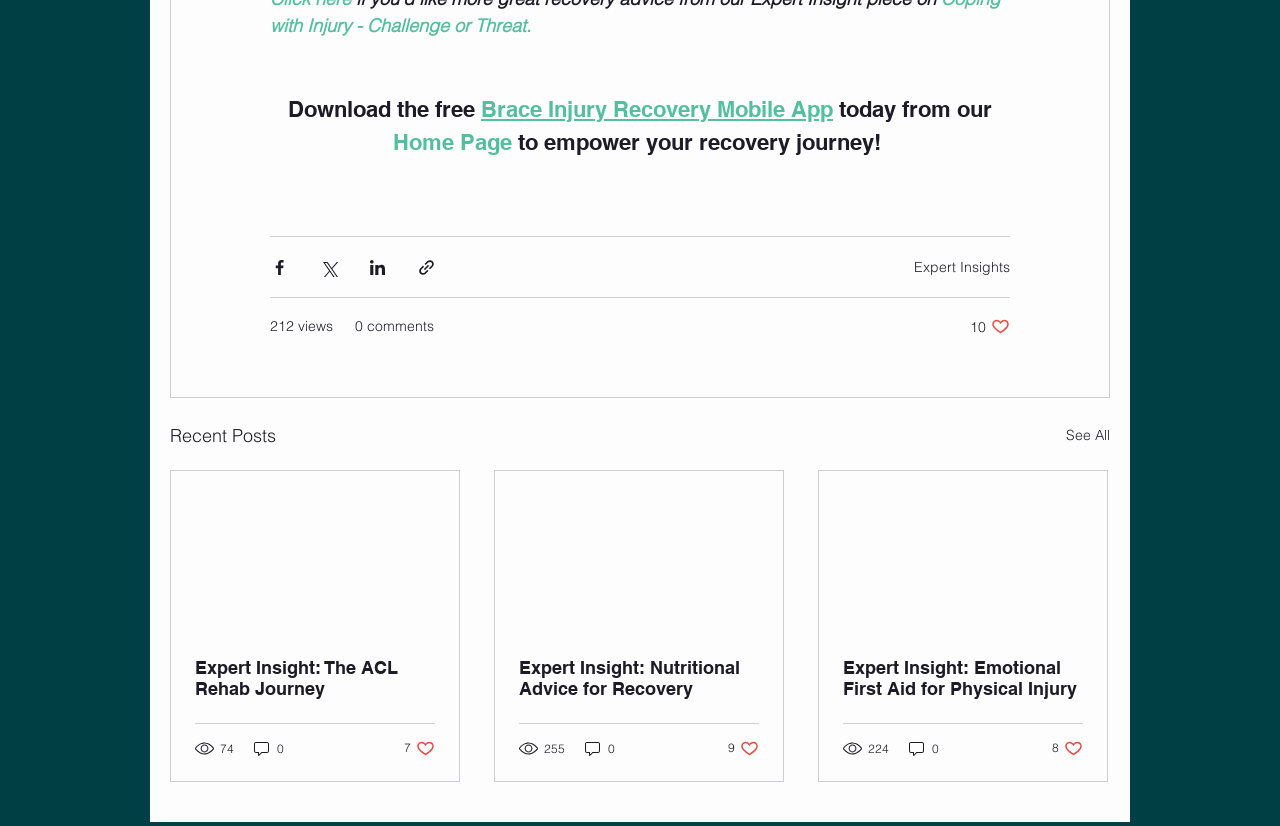How many social media sharing options are available?
Examine the image closely and answer the question with as much detail as possible.

I counted the number of social media sharing buttons, which are 'Share via Facebook', 'Share via Twitter', 'Share via LinkedIn', and 'Share via link', and found that there are 4 options.